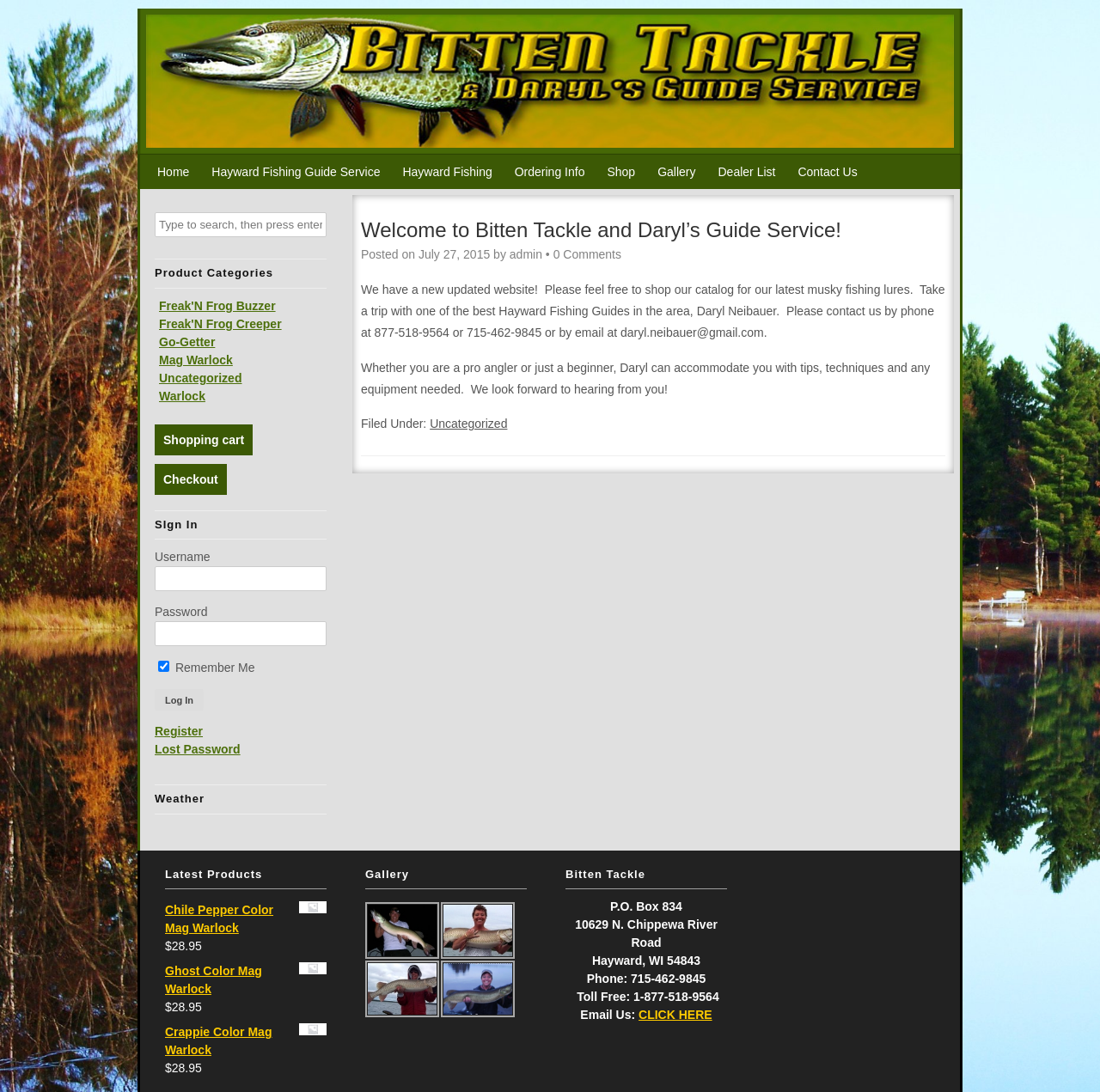Locate the bounding box coordinates of the element's region that should be clicked to carry out the following instruction: "Search for musky fishing lures". The coordinates need to be four float numbers between 0 and 1, i.e., [left, top, right, bottom].

[0.141, 0.194, 0.297, 0.217]